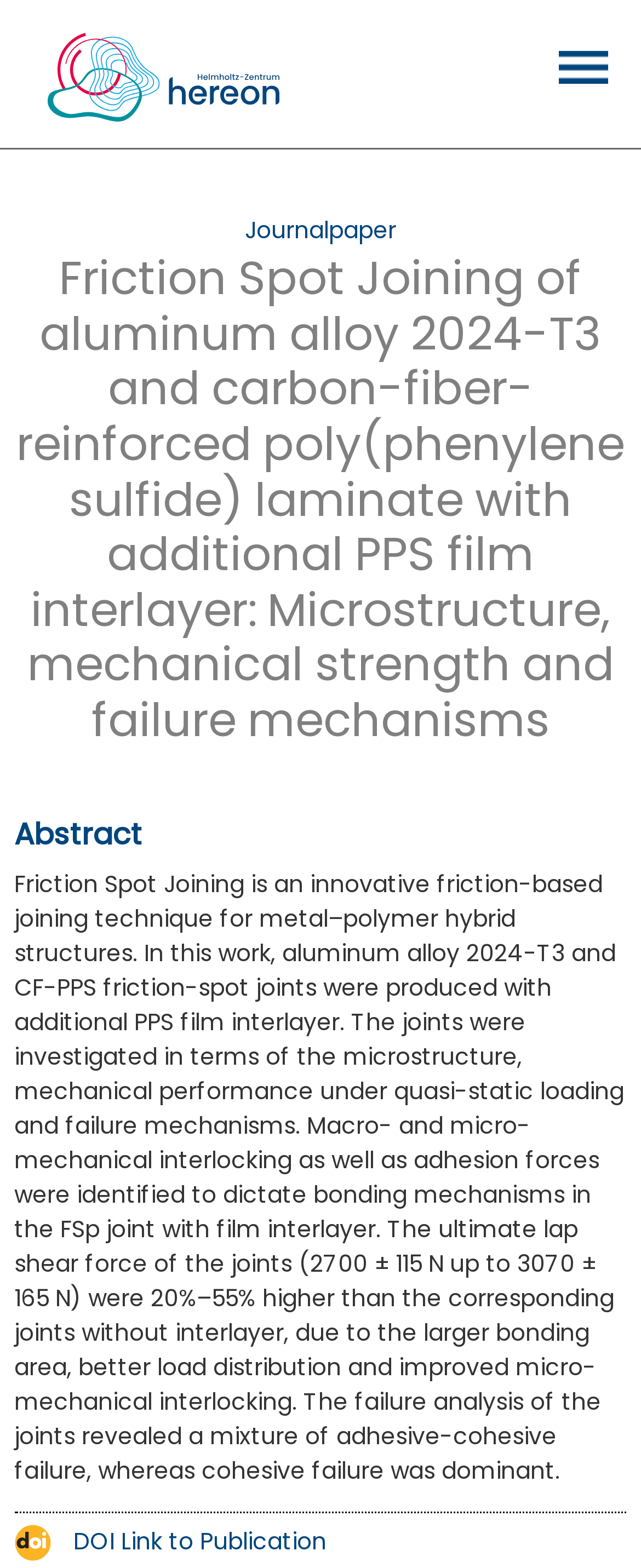Describe all the significant parts and information present on the webpage.

The webpage appears to be a publication page, specifically showcasing a journal paper titled "Friction Spot Joining of aluminum alloy 2024-T3 and carbon-fiber-reinforced poly(phenylene sulfide) laminate with additional PPS film interlayer: Microstructure, mechanical strength and failure mechanisms". 

At the top left corner, there is a logo link to the Publications Homepage, accompanied by a small image of the logo. 

On the top right side, there is a burger icon, which is also a link. 

Below the logo, there is a figure element, but it does not contain any descriptive text. 

The main content of the page is divided into sections. The title of the journal paper is displayed prominently, followed by a section labeled "Abstract". 

The abstract section contains a lengthy text describing the research paper, which discusses the friction spot joining technique for metal-polymer hybrid structures, the microstructure and mechanical performance of the joints, and the failure mechanisms. 

At the bottom left of the abstract section, there is a link to the publication, accompanied by a DOI icon.